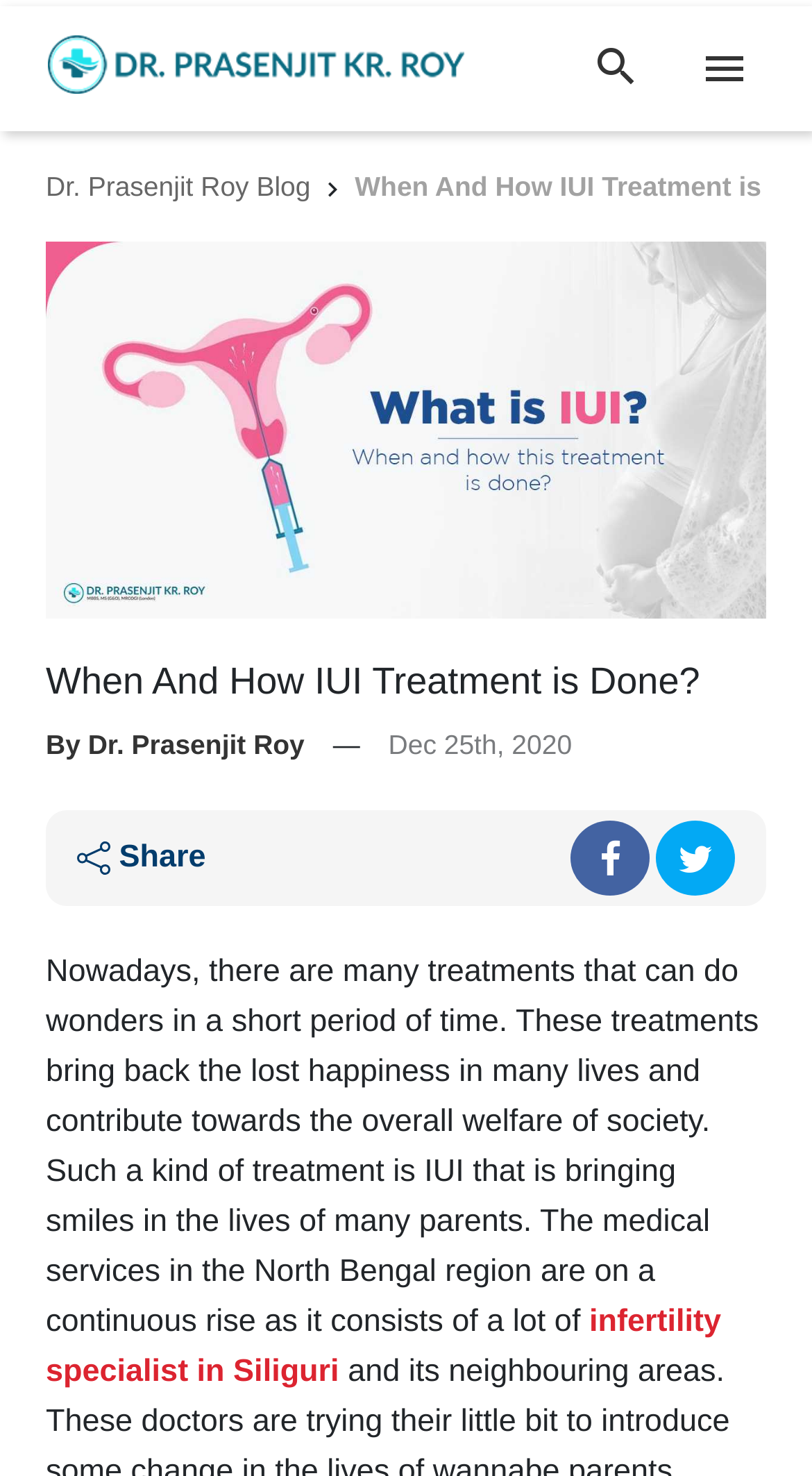Give a detailed account of the webpage's layout and content.

The webpage appears to be a blog post or article about IUI treatment, specifically discussing when and how it is done. At the top left corner, there is a logo image with a link to the homepage. Next to the logo, there is a small icon. 

Below the logo, there is a large heading that reads "When And How IUI Treatment is Done?" followed by the author's name, "By Dr. Prasenjit Roy", and the date "Dec 25th, 2020". 

To the right of the heading, there is a share button with an image and a "Share" text. Below the heading, there are two social media links, one for Facebook and one for Twitter.

The main content of the webpage is a long paragraph of text that discusses the benefits of IUI treatment and its impact on society. The text is positioned in the middle of the page, spanning almost the entire width. 

At the bottom of the page, there is a link to consult with an "infertility specialist in Siliguri" to know more about IUI treatment, which is likely a call-to-action for readers.